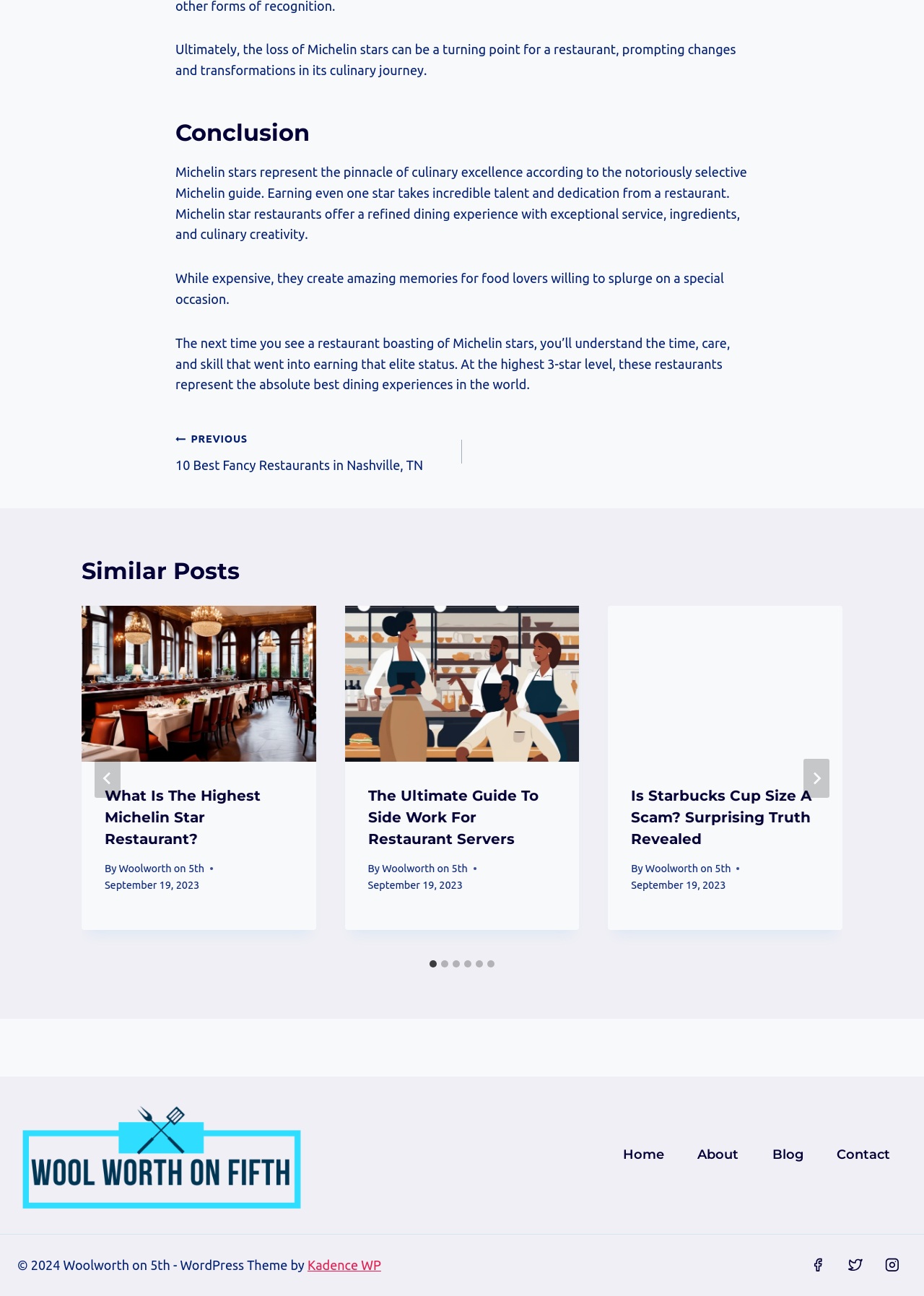Please give a succinct answer using a single word or phrase:
What is the topic of the article?

Michelin stars